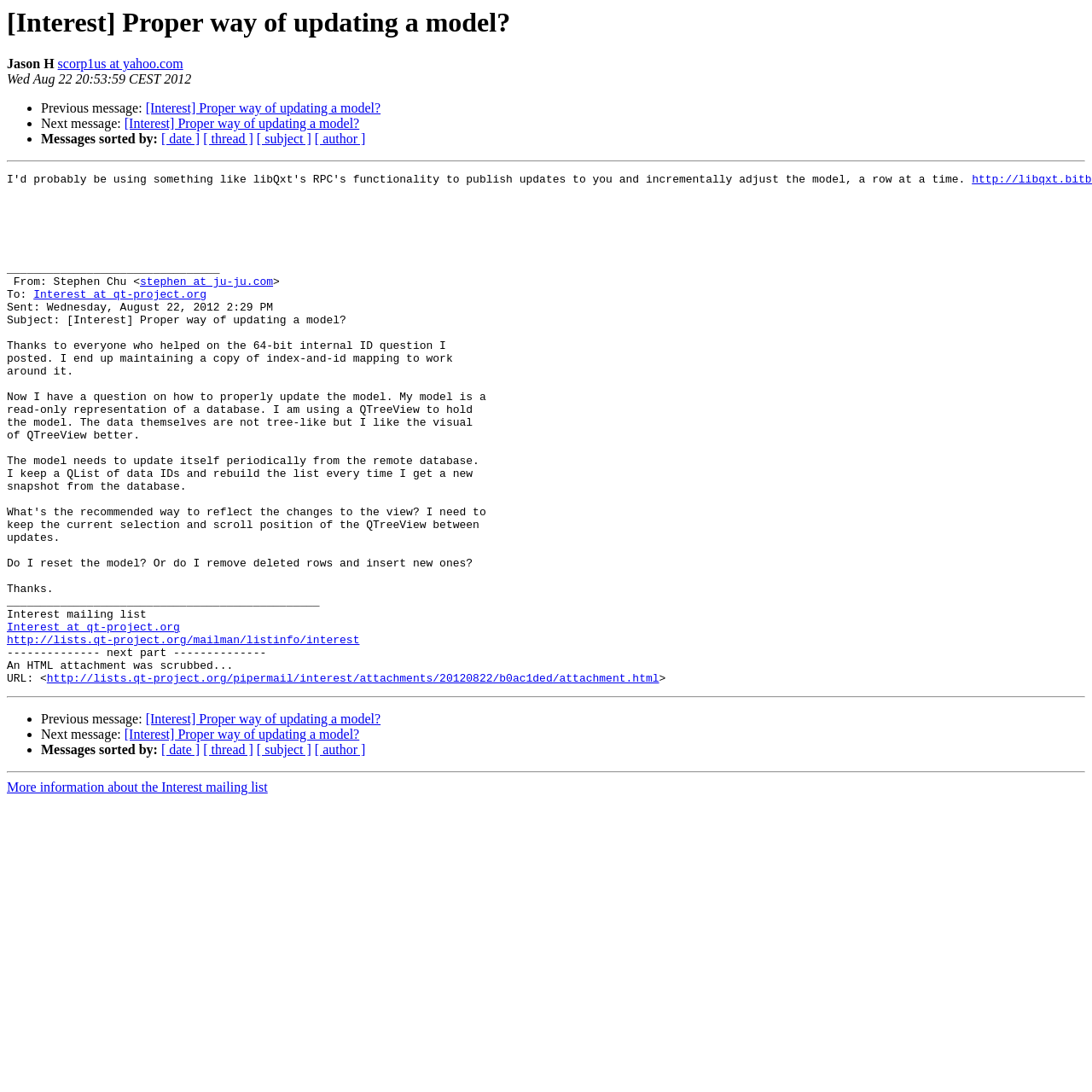How many links are there in the message?
Please provide a comprehensive answer based on the contents of the image.

There are 7 links in the message, including '[Interest] Proper way of updating a model?', 'scorp1us at yahoo.com', 'http://lists.qt-project.org/mailman/listinfo/interest', 'http://lists.qt-project.org/pipermail/interest/attachments/20120822/b0ac1ded/attachment.html', '[ date ]', '[ thread ]', and '[ subject ]'.